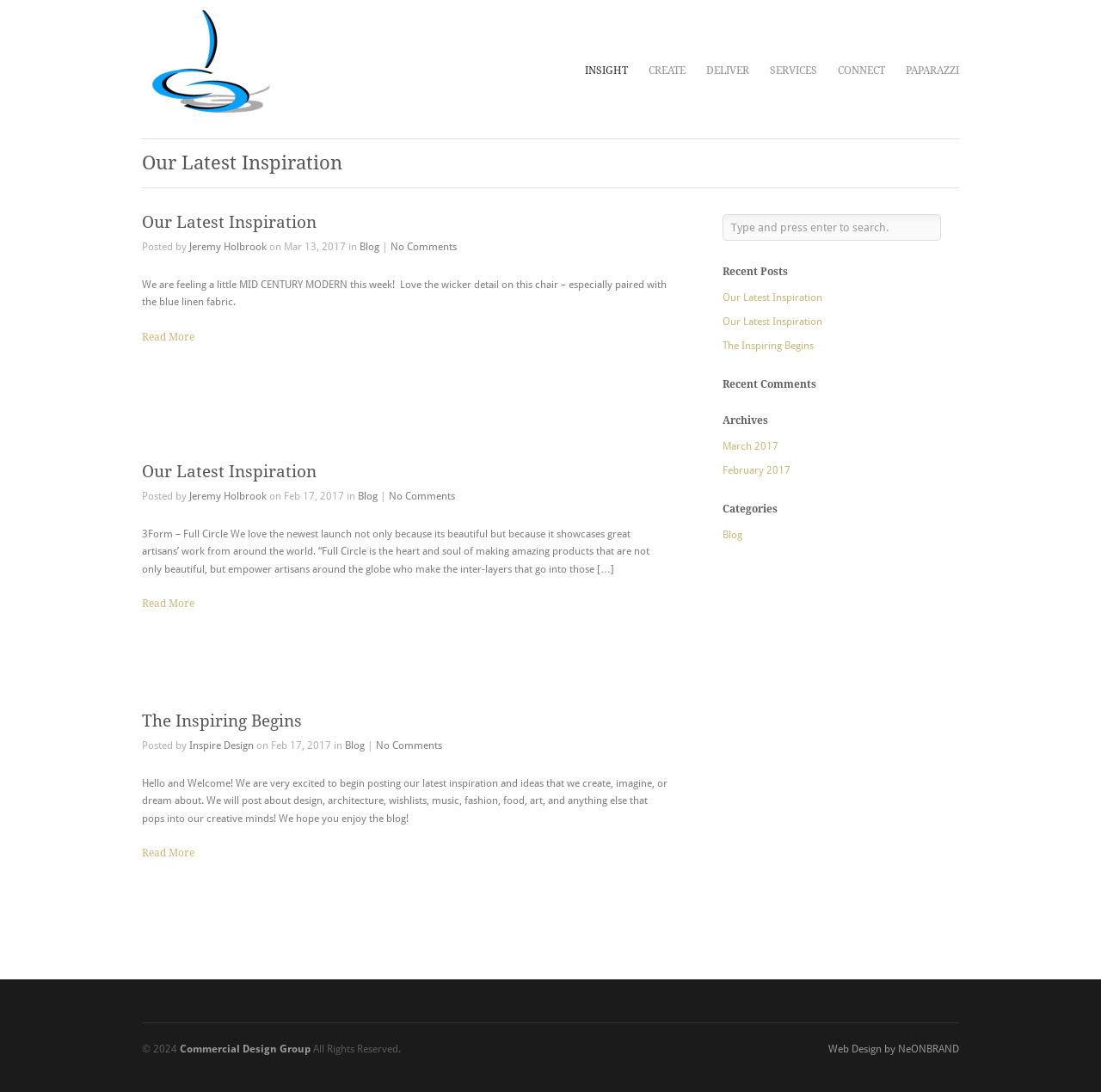Please specify the bounding box coordinates of the clickable region necessary for completing the following instruction: "read the latest inspiration". The coordinates must consist of four float numbers between 0 and 1, i.e., [left, top, right, bottom].

[0.129, 0.255, 0.605, 0.282]